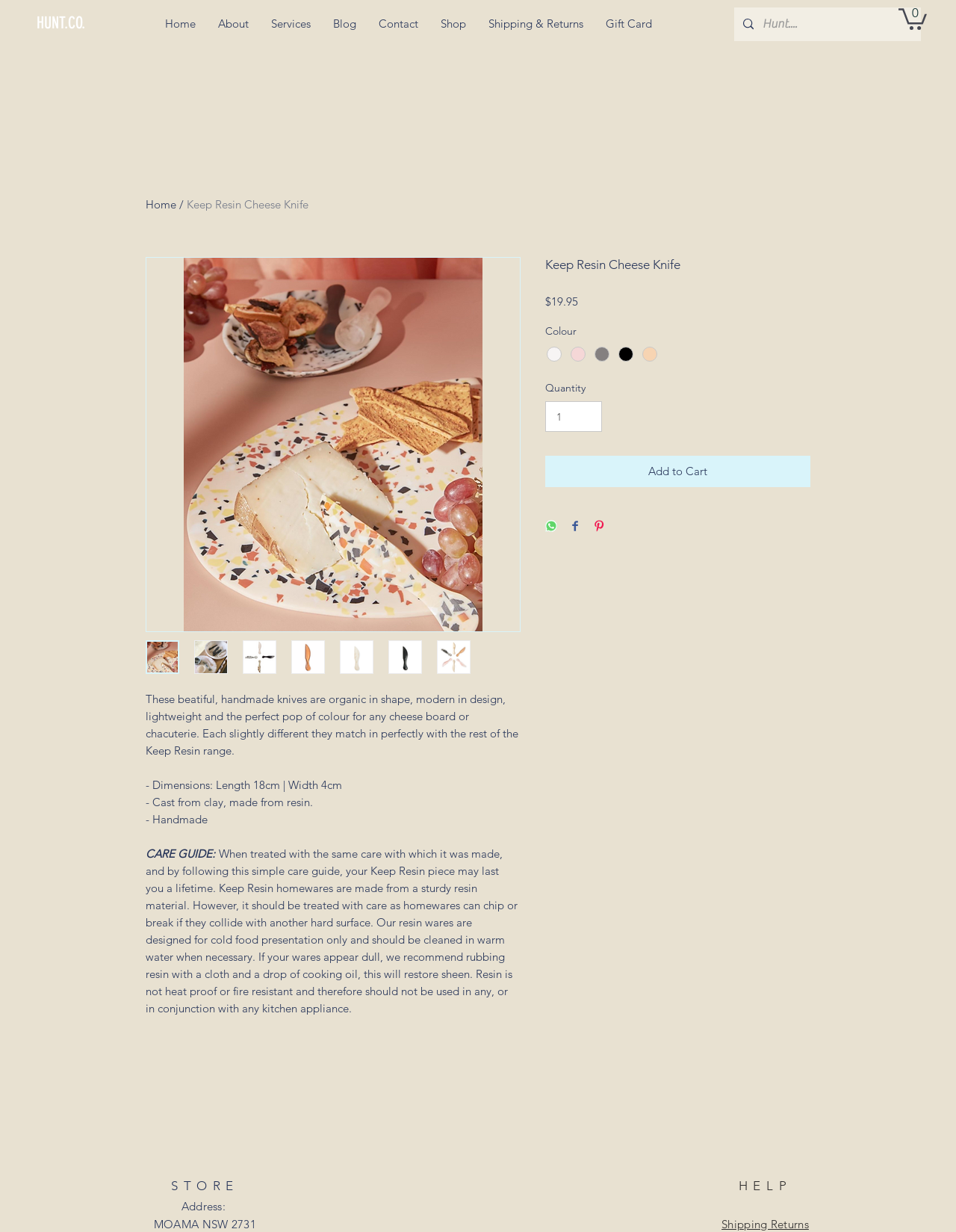Find the bounding box coordinates of the clickable area required to complete the following action: "Click the 'Home' link".

[0.161, 0.01, 0.216, 0.029]